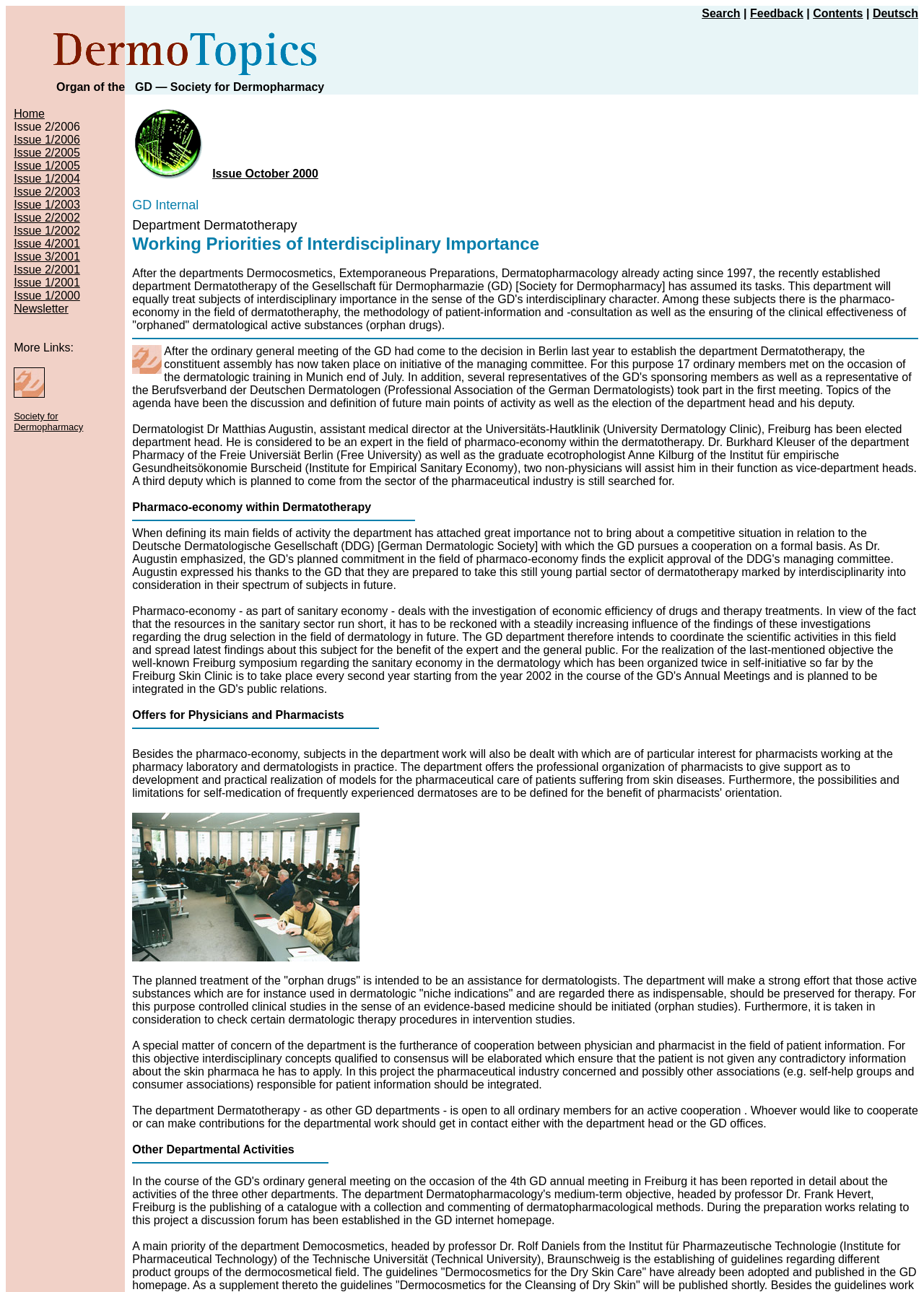What is the topic of the webpage?
Using the image provided, answer with just one word or phrase.

Dermatotherapy